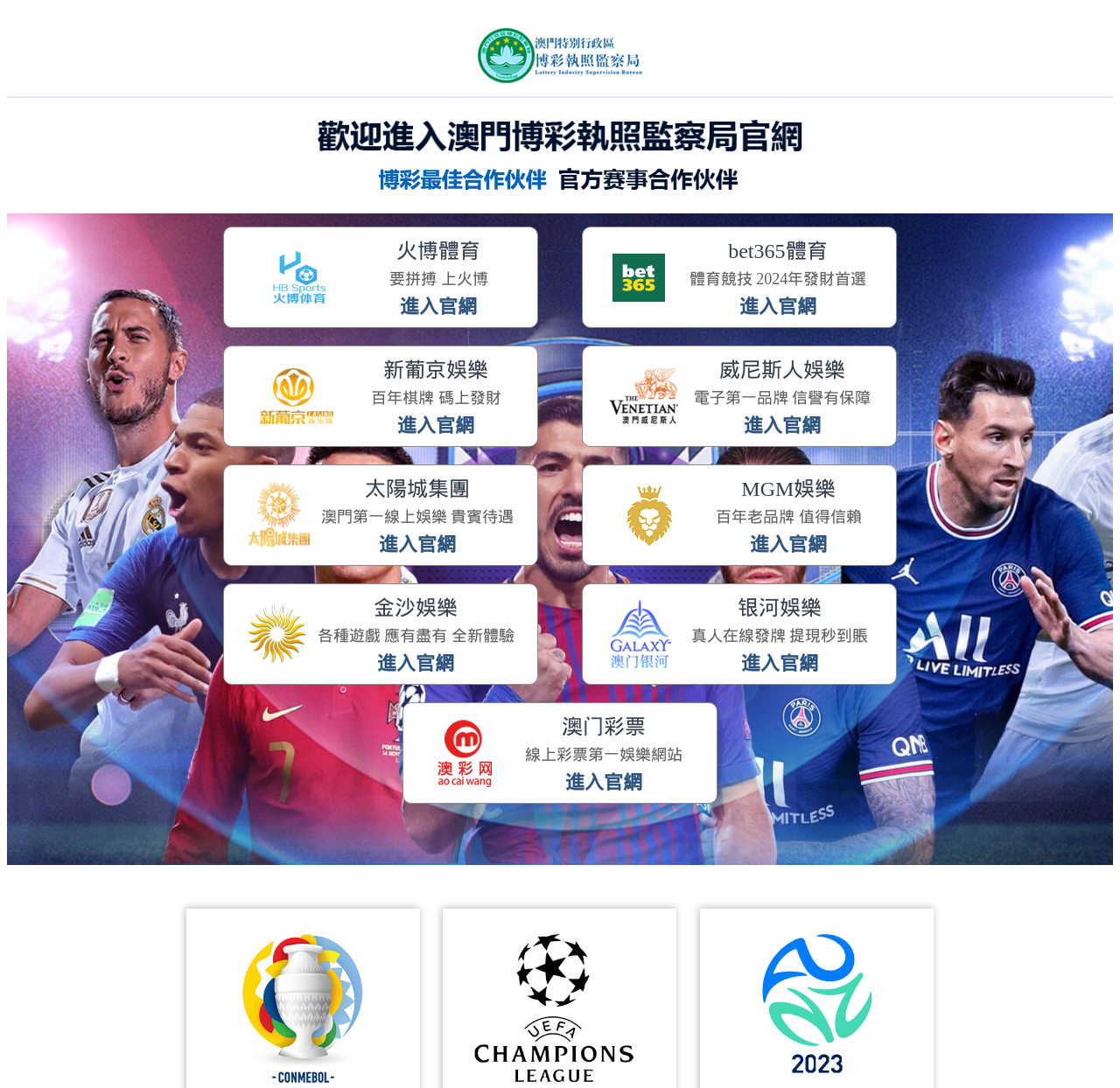Given the element description "Pio Support", identify the bounding box of the corresponding UI element.

[0.459, 0.291, 0.559, 0.303]